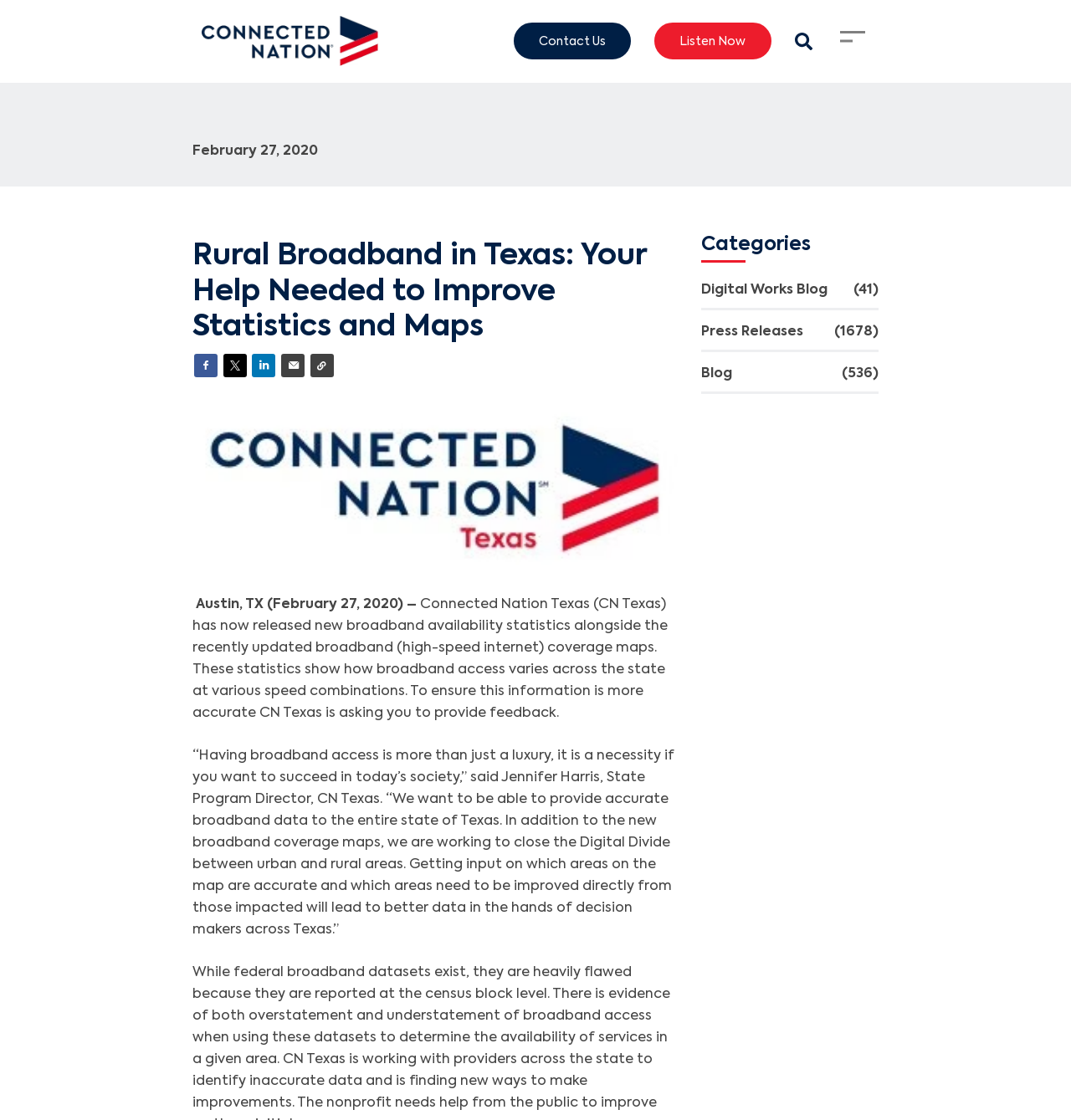Give a one-word or short-phrase answer to the following question: 
What is the logo of the website?

Connected Nation Logo